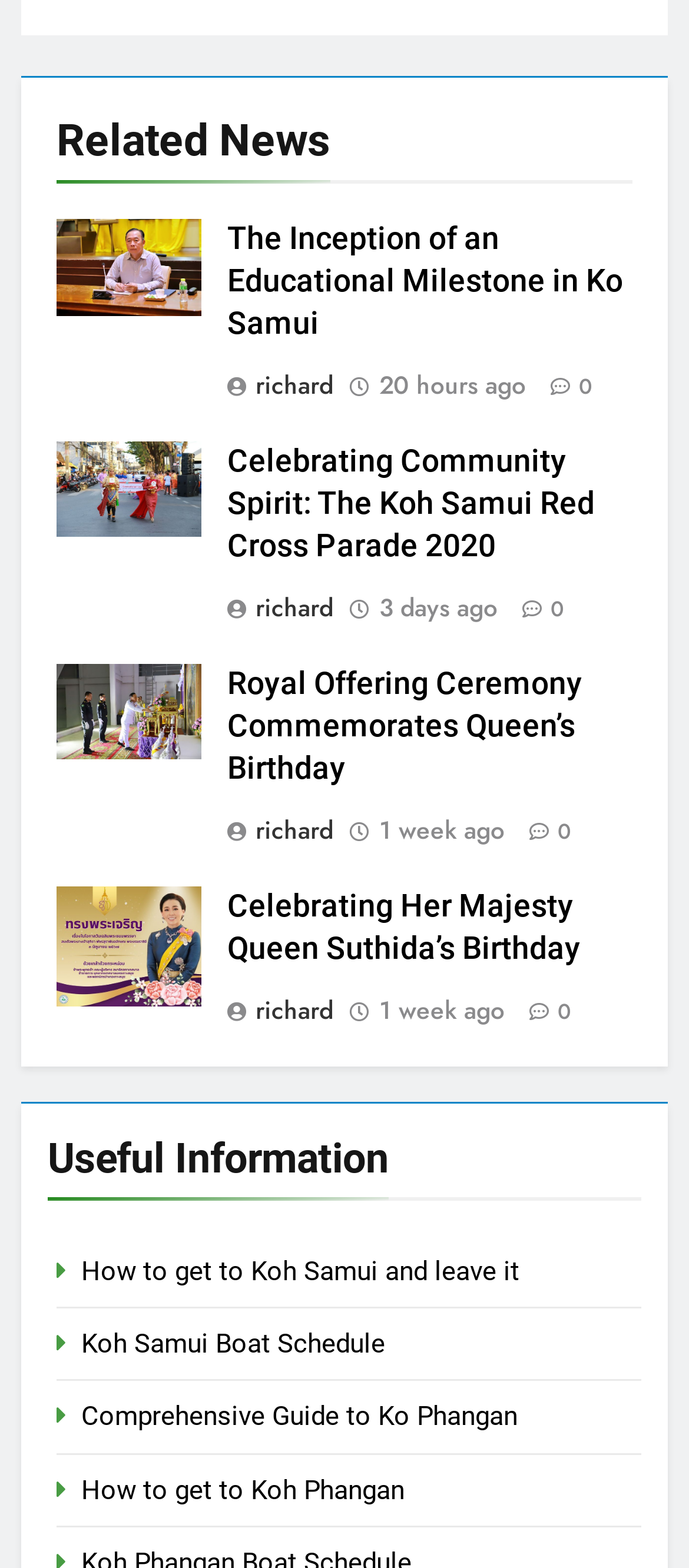Show the bounding box coordinates of the element that should be clicked to complete the task: "View the image of tradition ceremony".

[0.082, 0.423, 0.291, 0.485]